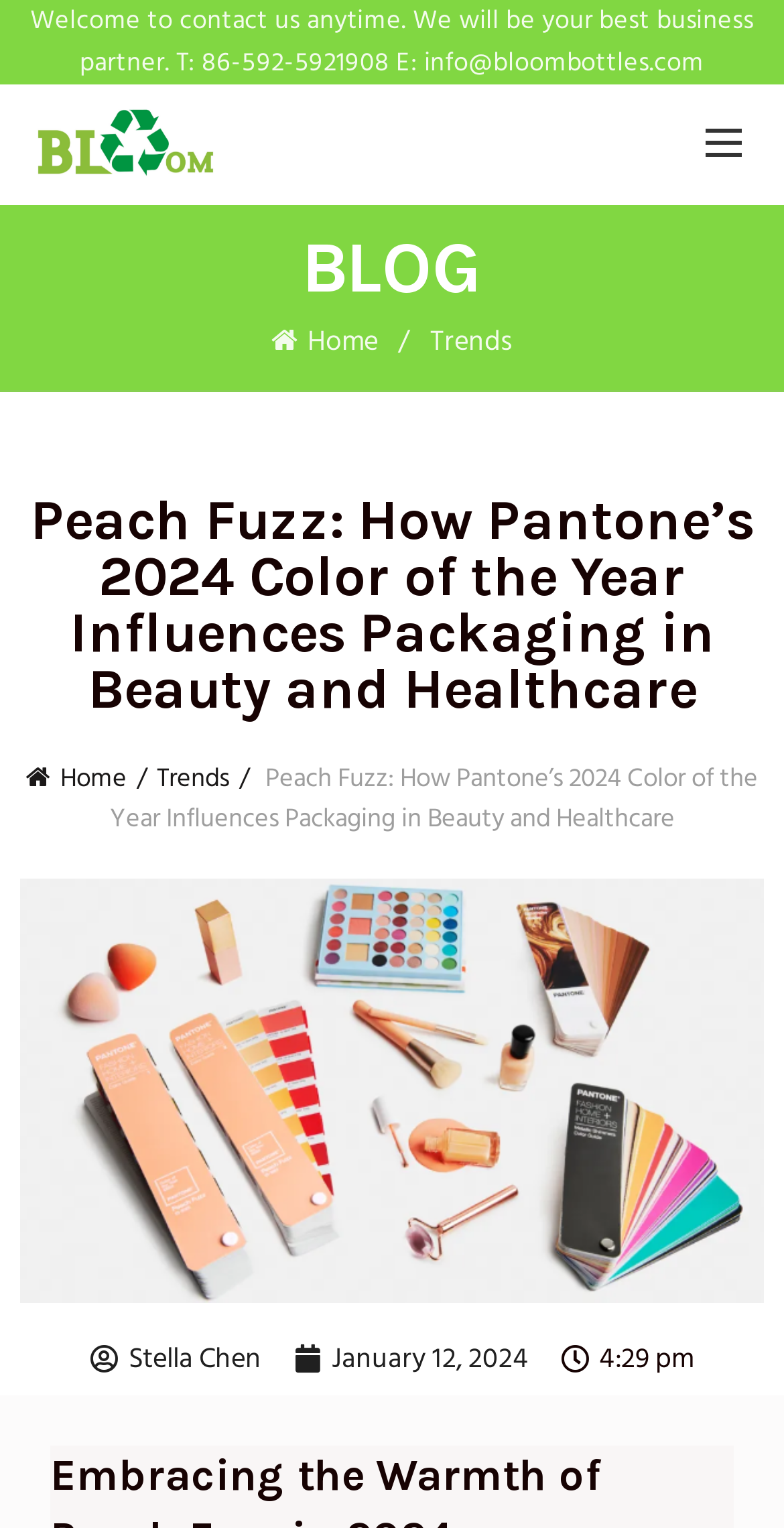Predict the bounding box of the UI element based on the description: "Stella Chen". The coordinates should be four float numbers between 0 and 1, formatted as [left, top, right, bottom].

[0.115, 0.878, 0.333, 0.9]